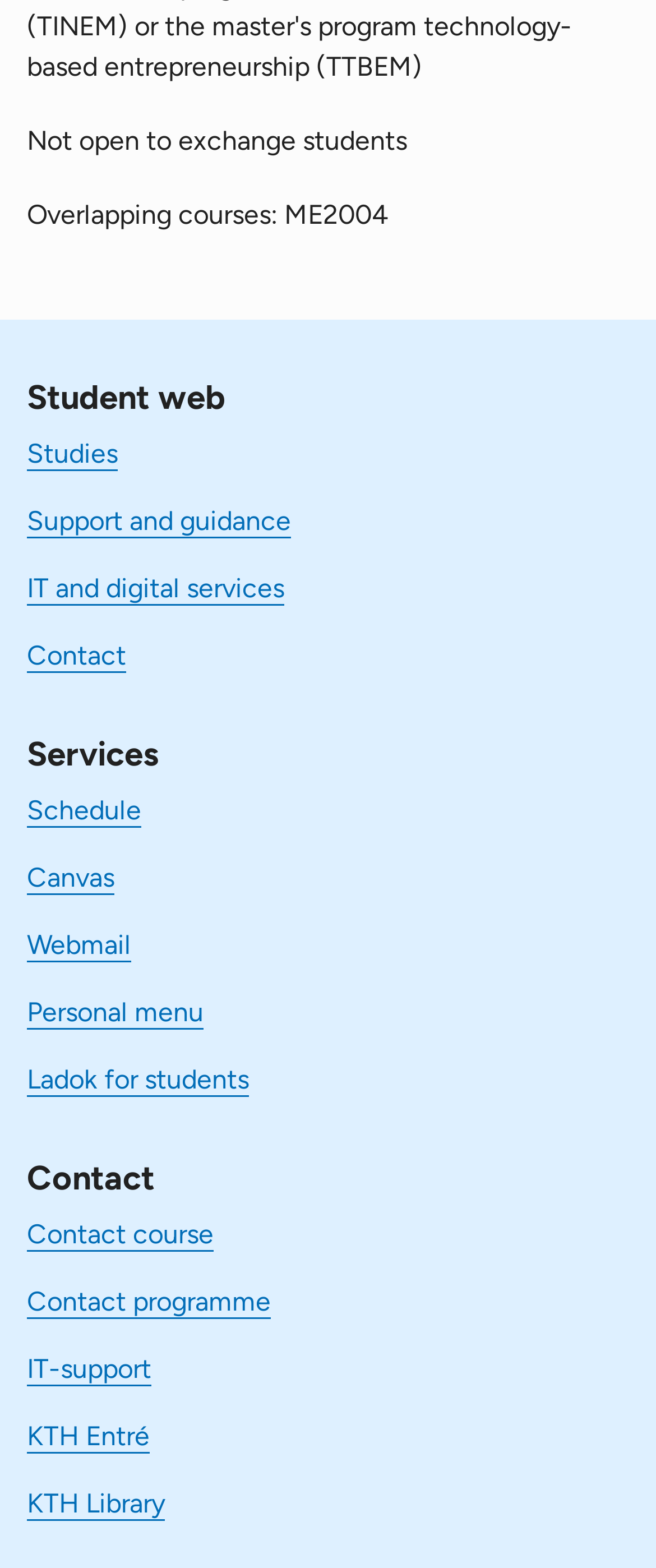What is the first link under the 'Services' category?
Look at the image and provide a detailed response to the question.

The first link under the 'Services' category can be determined by looking at the link elements under the 'Services' heading. The first link element has the text 'Schedule', which is likely to be the first link under the 'Services' category.